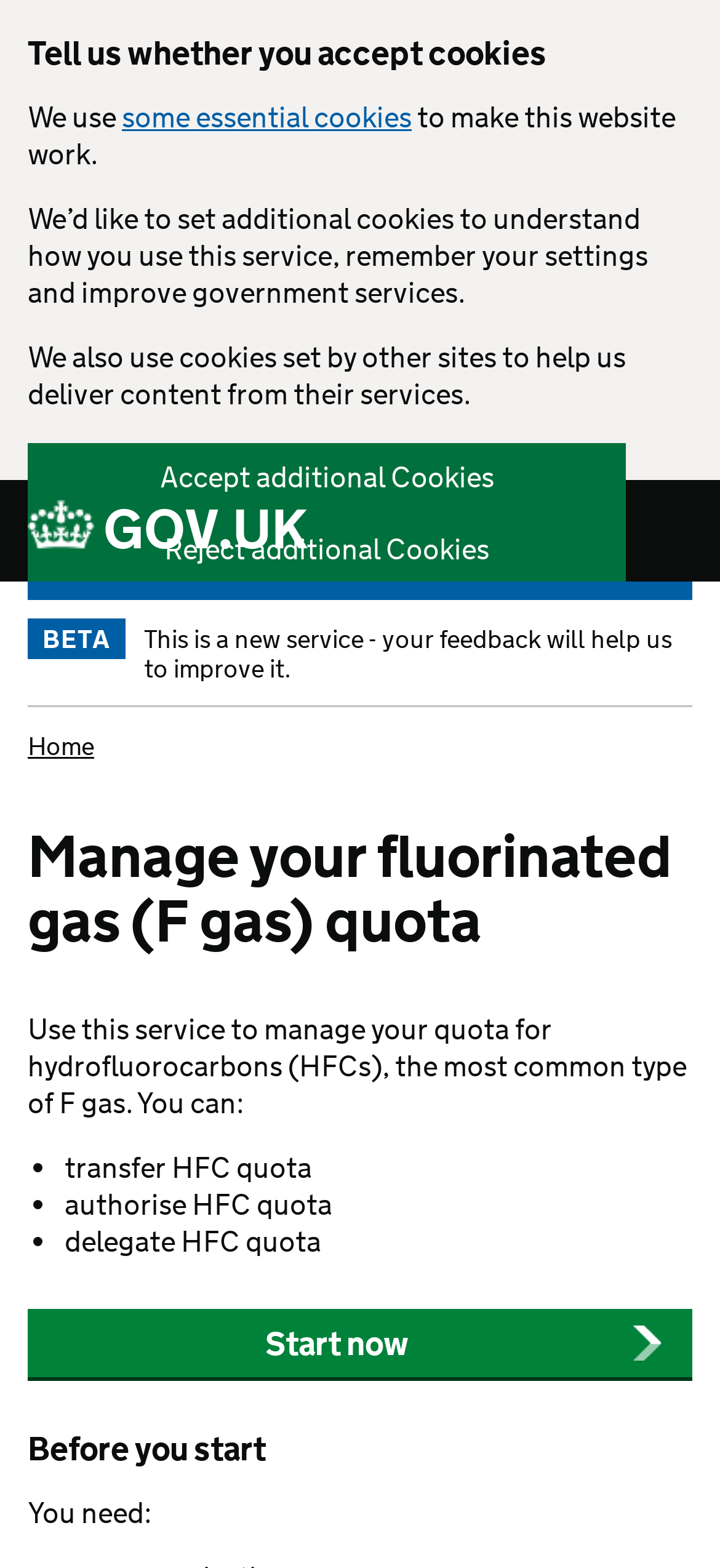With reference to the screenshot, provide a detailed response to the question below:
What is the purpose of this service?

The webpage mentions that the service uses cookies to 'remember your settings and improve government services'. This indicates that one of the purposes of this service is to improve government services.